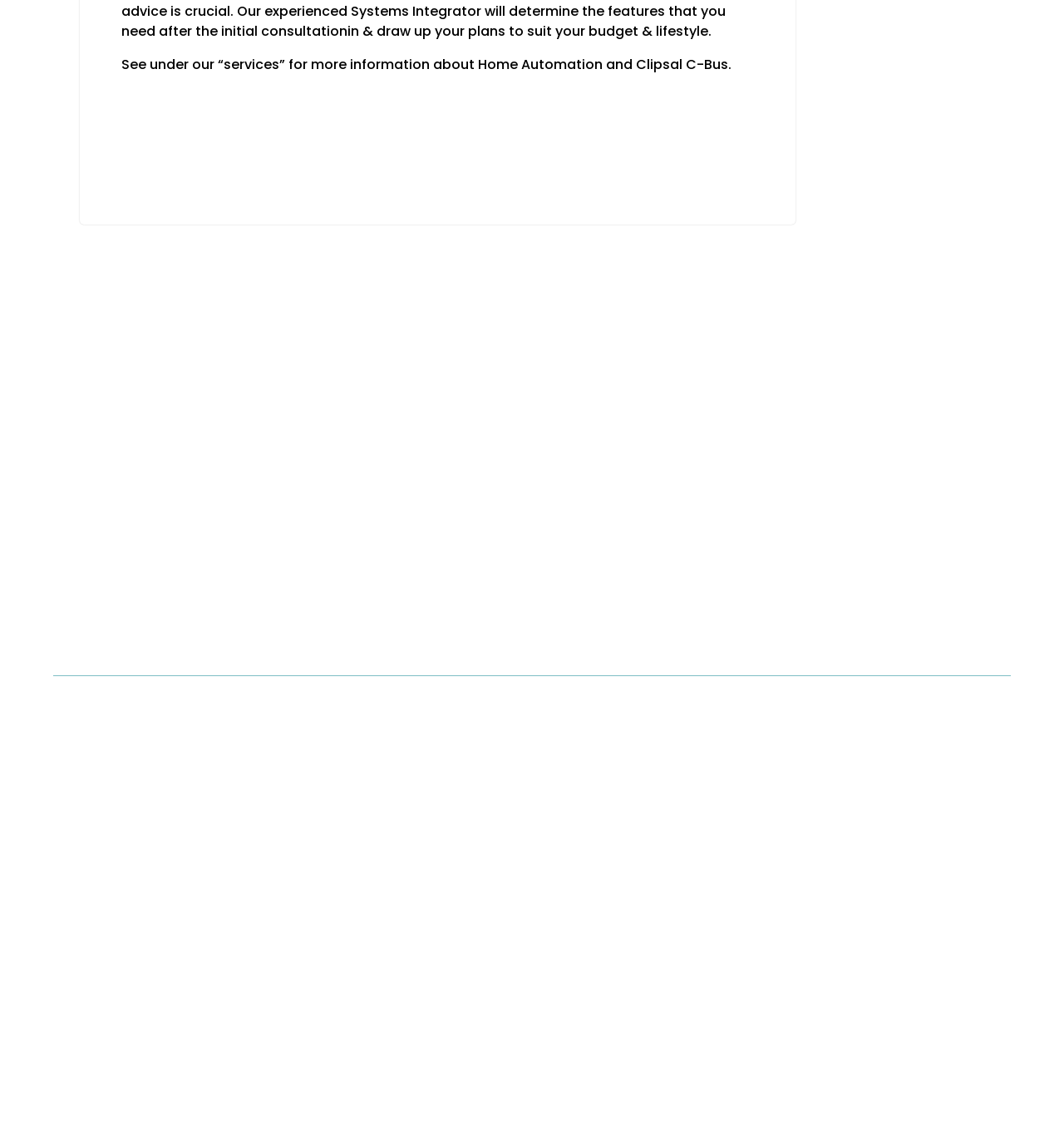What is the phone number to contact?
Based on the image, answer the question with as much detail as possible.

I found the answer by looking at the 'CONTACT US' section, where the phone number is listed as '0411 224 449'.